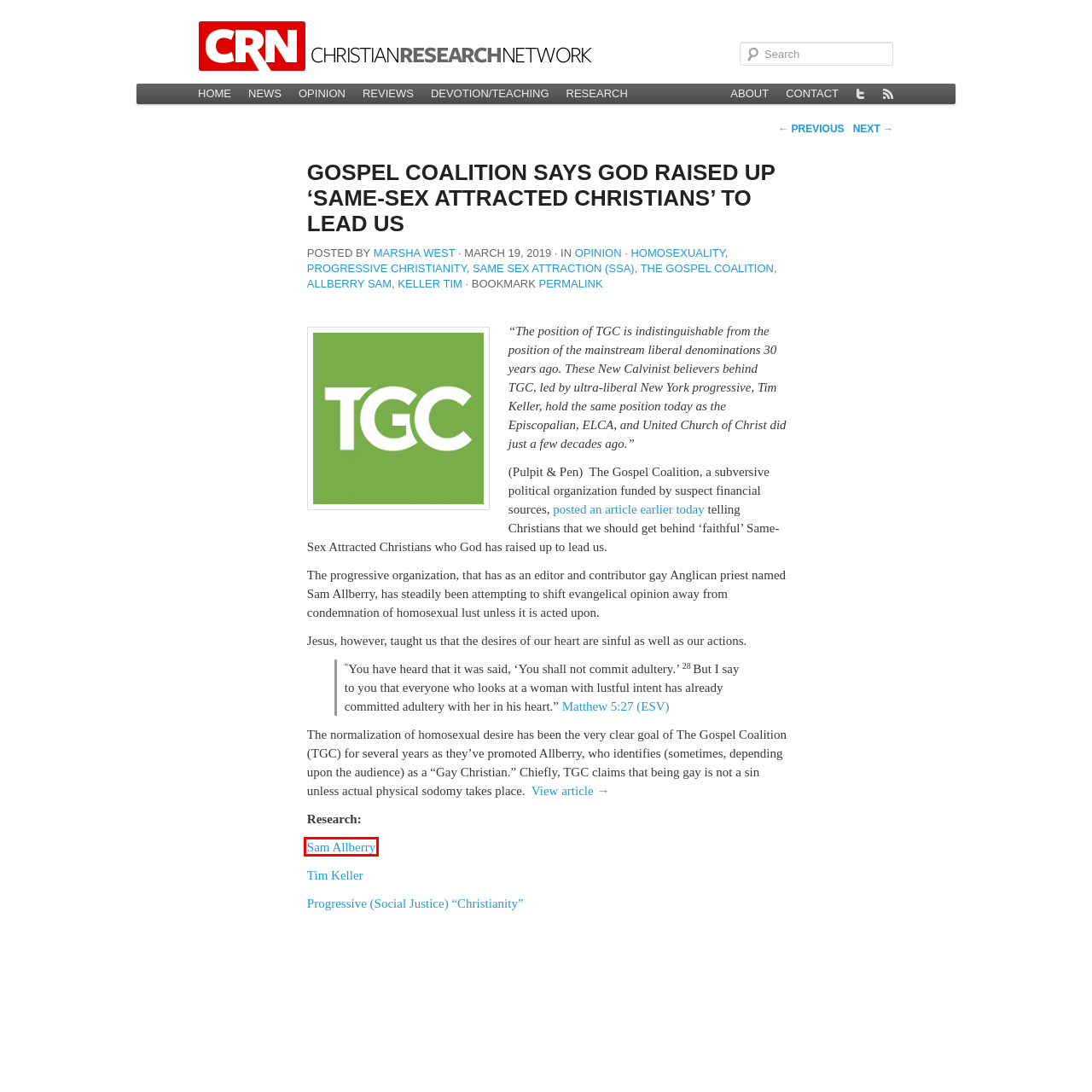Given a webpage screenshot with a UI element marked by a red bounding box, choose the description that best corresponds to the new webpage that will appear after clicking the element. The candidates are:
A. The Dangerous Cult of Hillsong | Christian Research Network
B. Opinion | Christian Research Network
C. Progressive Christianity | Topics | Christian Research Network
D. Homosexuality | Topics | Christian Research Network
E. sam allberry | Search Results  | Christian Research Network
F. Keller Tim | People | Christian Research Network
G. Marsha West | Christian Research Network
H. Same Sex Attraction (SSA) | Topics | Christian Research Network

E